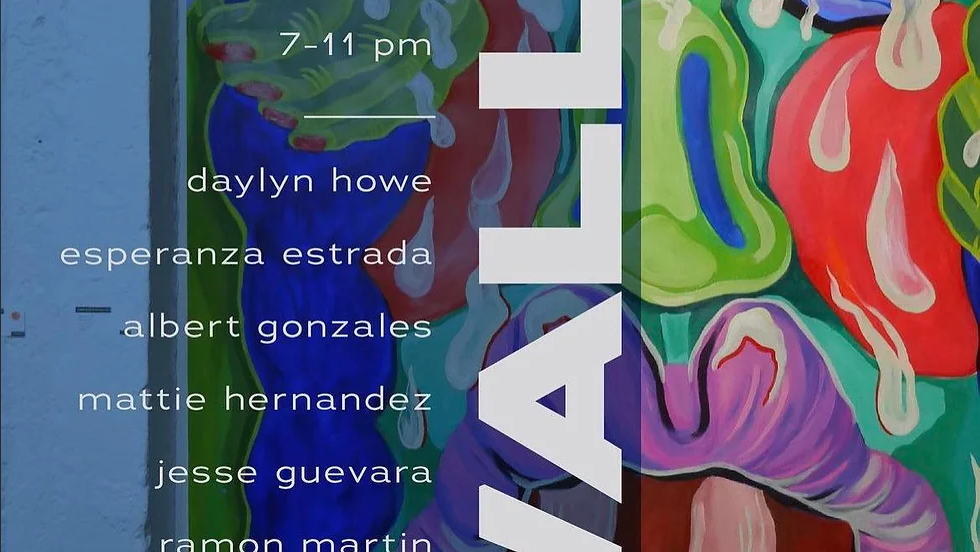Generate an elaborate caption for the image.

The image showcases a vibrant promotional poster for the event "WALLS," presented by Carbon Bloom at The Upstairs Studios at Blue Star. The poster prominently features the title "WALLS" in bold, white letters, drawing attention to the event's creative focus. 

To the left, a colorful mural bursts to life, depicting abstract shapes and forms in a palette of vivid hues, including greens, reds, and purples, which echo the dynamic nature of street art. The bottom section lists featured artists—Daylyn Howe, Esperanza Estrada, Albert Gonzales, Mattie Hernandez, Jesse Guevara, and Ramon Martin—highlighting their contributions to the collaborative mural exhibition.

The event is scheduled to take place on June 2, 2023, from 7:00 PM to 11:00 PM, inviting art enthusiasts to explore this immersive experience. The poster effectively captures the essence of the location and the artistic collaboration, promising an engaging event in San Antonio, Texas.